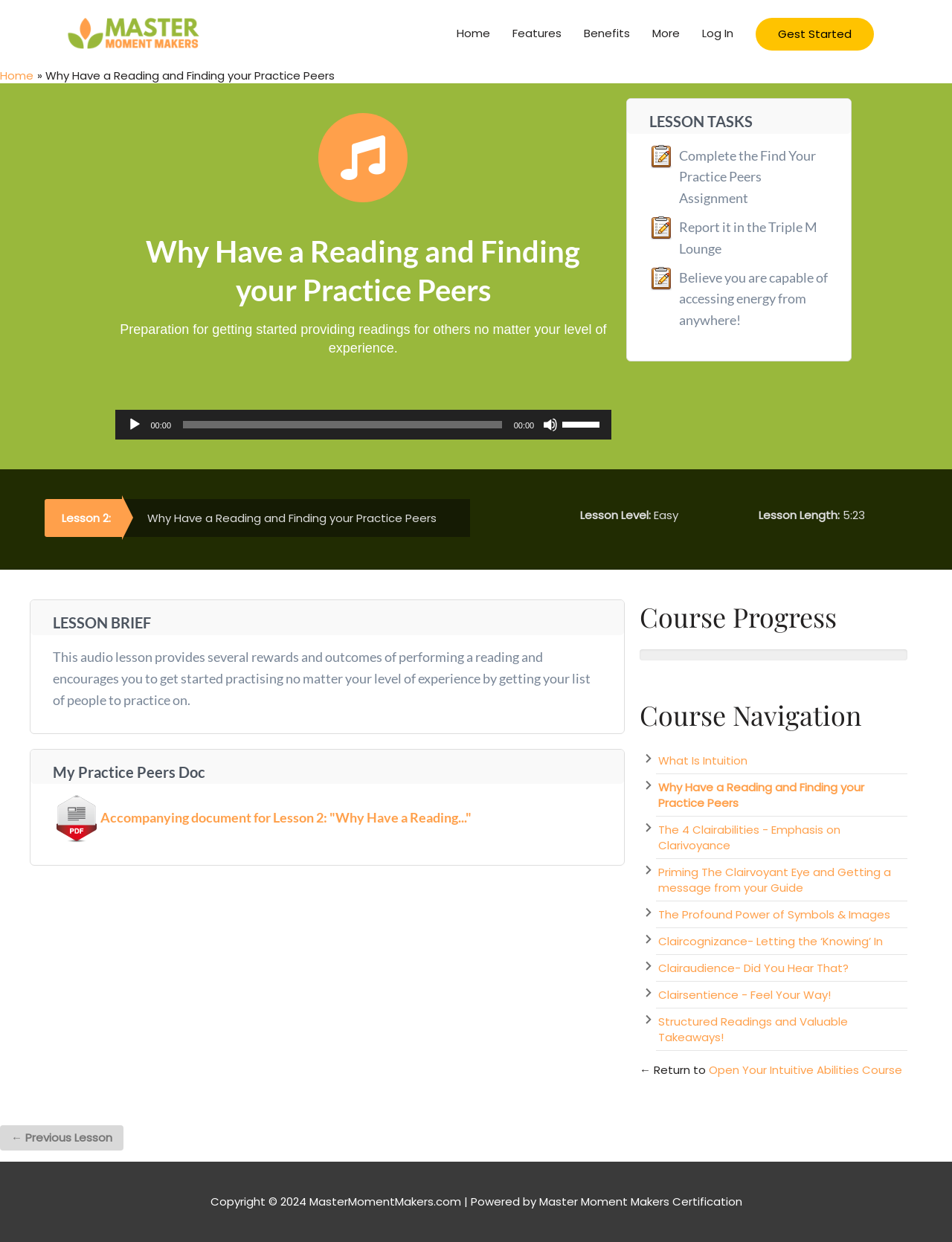Find the bounding box coordinates of the clickable area required to complete the following action: "Go to the previous lesson".

[0.0, 0.906, 0.13, 0.927]